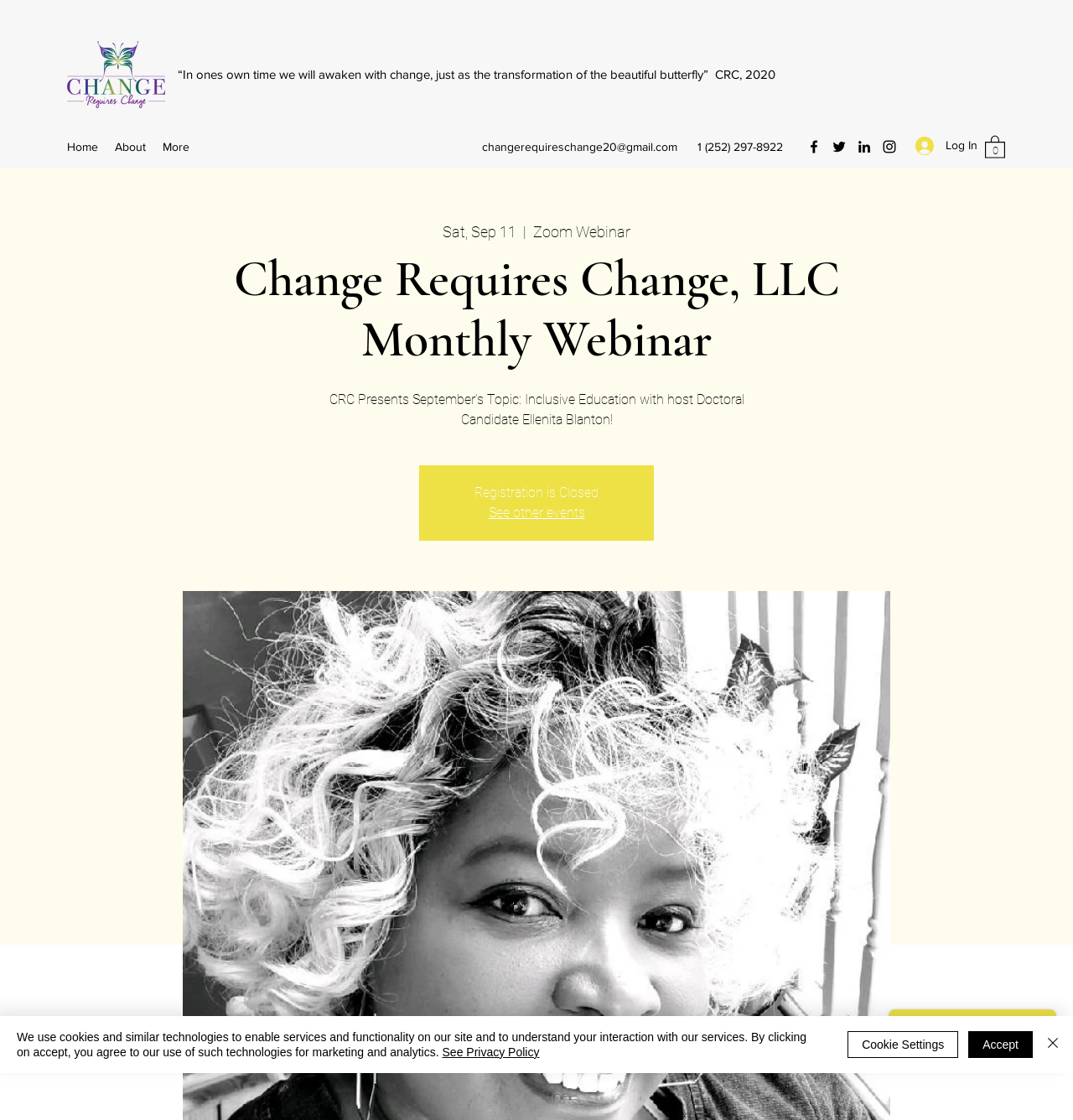Find the bounding box coordinates for the HTML element specified by: "Cookie Settings".

[0.79, 0.921, 0.893, 0.944]